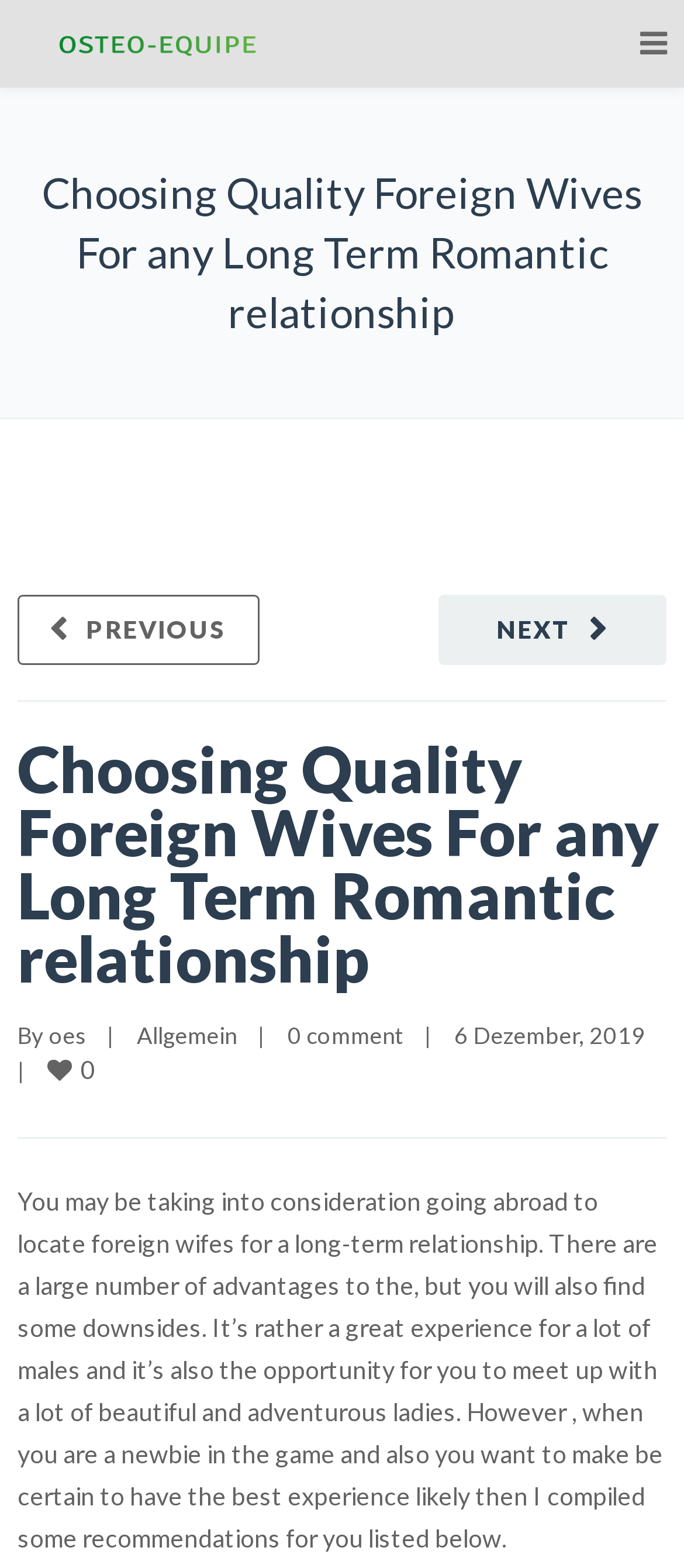Identify the bounding box coordinates for the region of the element that should be clicked to carry out the instruction: "Read the article about choosing quality foreign wives". The bounding box coordinates should be four float numbers between 0 and 1, i.e., [left, top, right, bottom].

[0.026, 0.756, 0.969, 0.99]